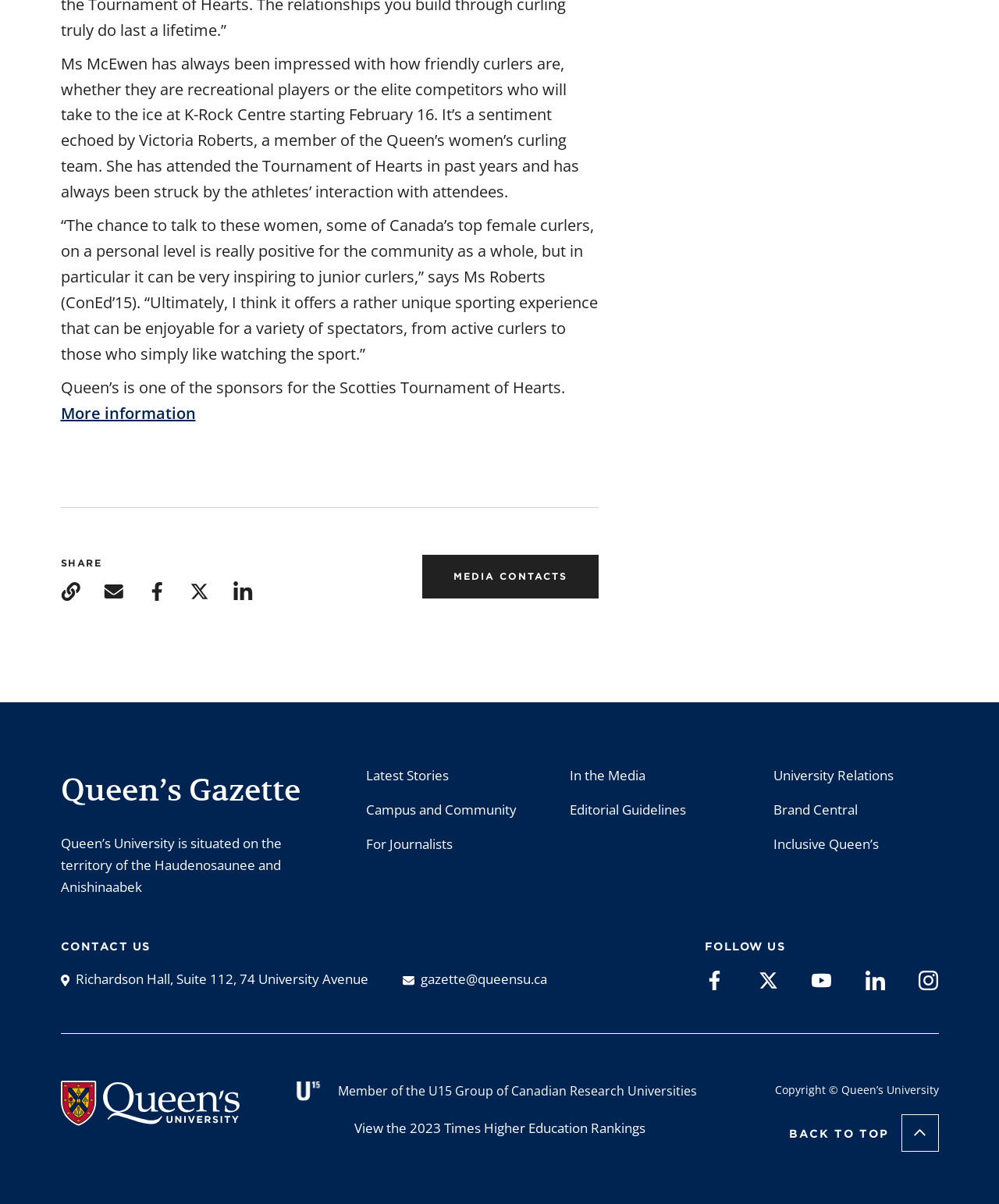Could you determine the bounding box coordinates of the clickable element to complete the instruction: "Share on Facebook"? Provide the coordinates as four float numbers between 0 and 1, i.e., [left, top, right, bottom].

[0.146, 0.481, 0.166, 0.499]